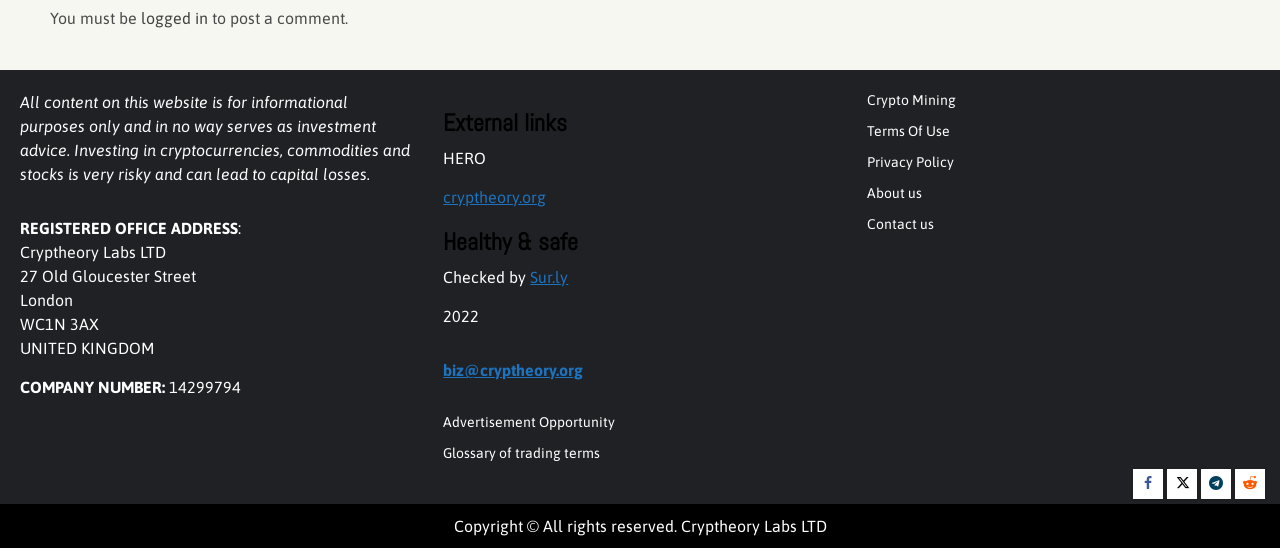From the image, can you give a detailed response to the question below:
What is the company name?

The company name can be found in the section that provides the registered office address, which is 'Cryptheory Labs LTD'.